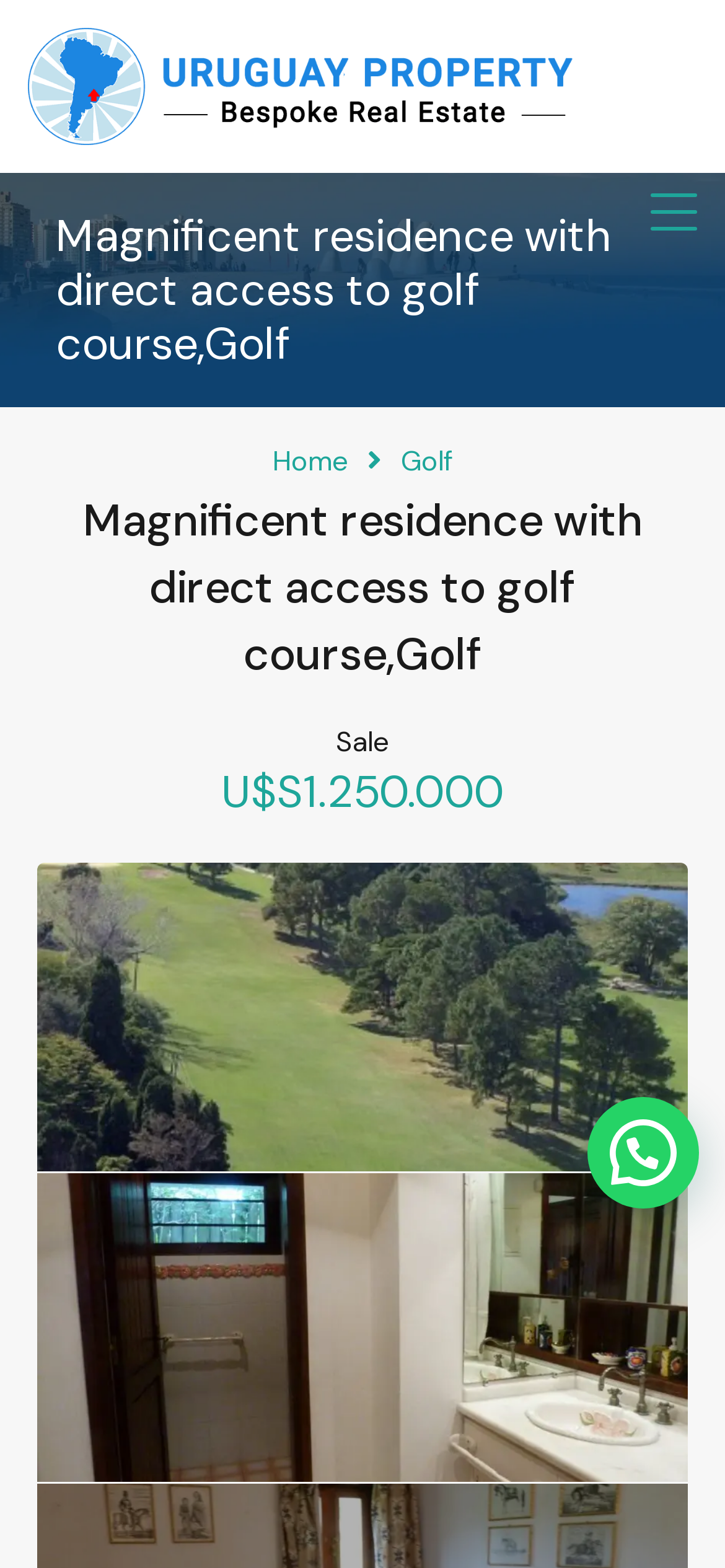What is the price of the property?
Please provide a single word or phrase as the answer based on the screenshot.

U$S1.250.000